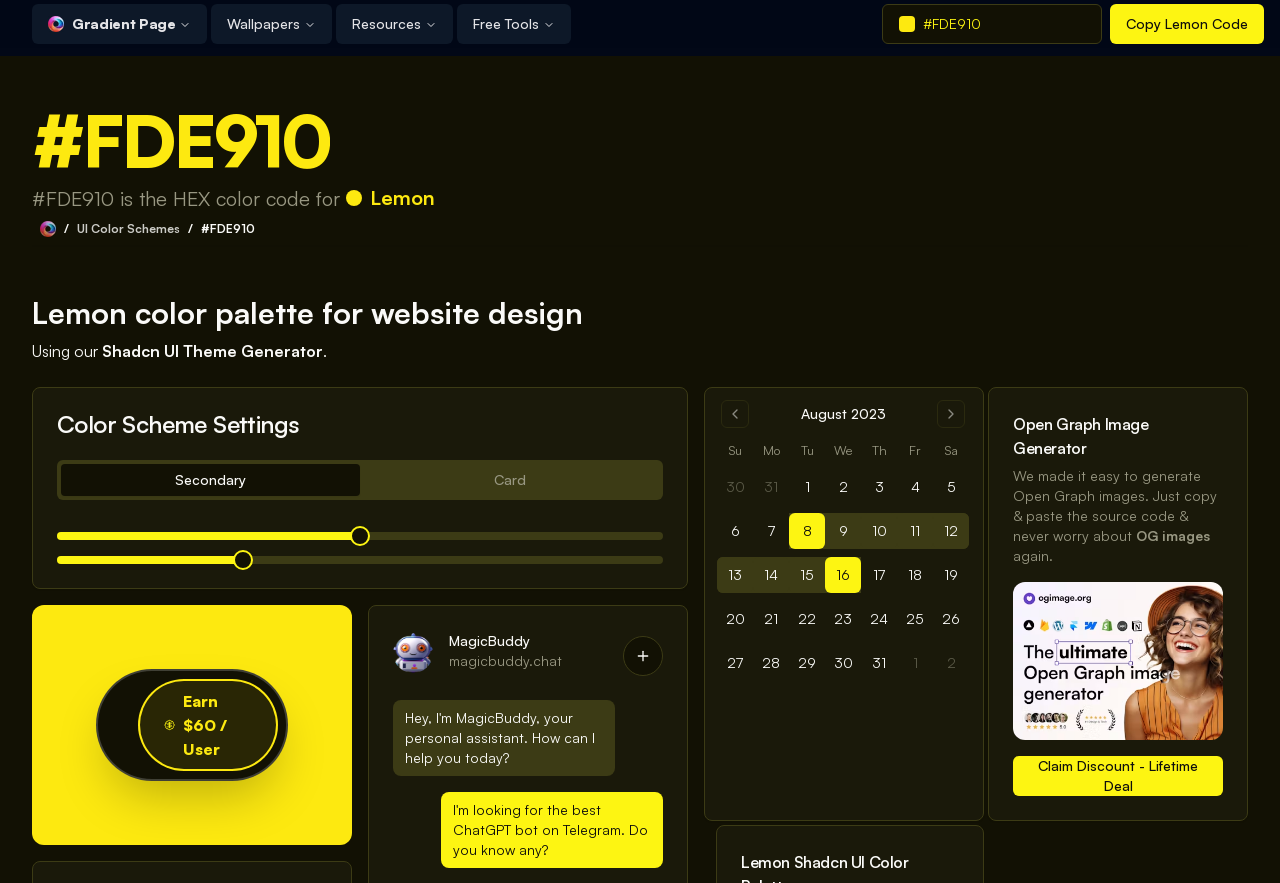From the element description: "Claim Discount - Lifetime Deal", extract the bounding box coordinates of the UI element. The coordinates should be expressed as four float numbers between 0 and 1, in the order [left, top, right, bottom].

[0.804, 0.856, 0.943, 0.901]